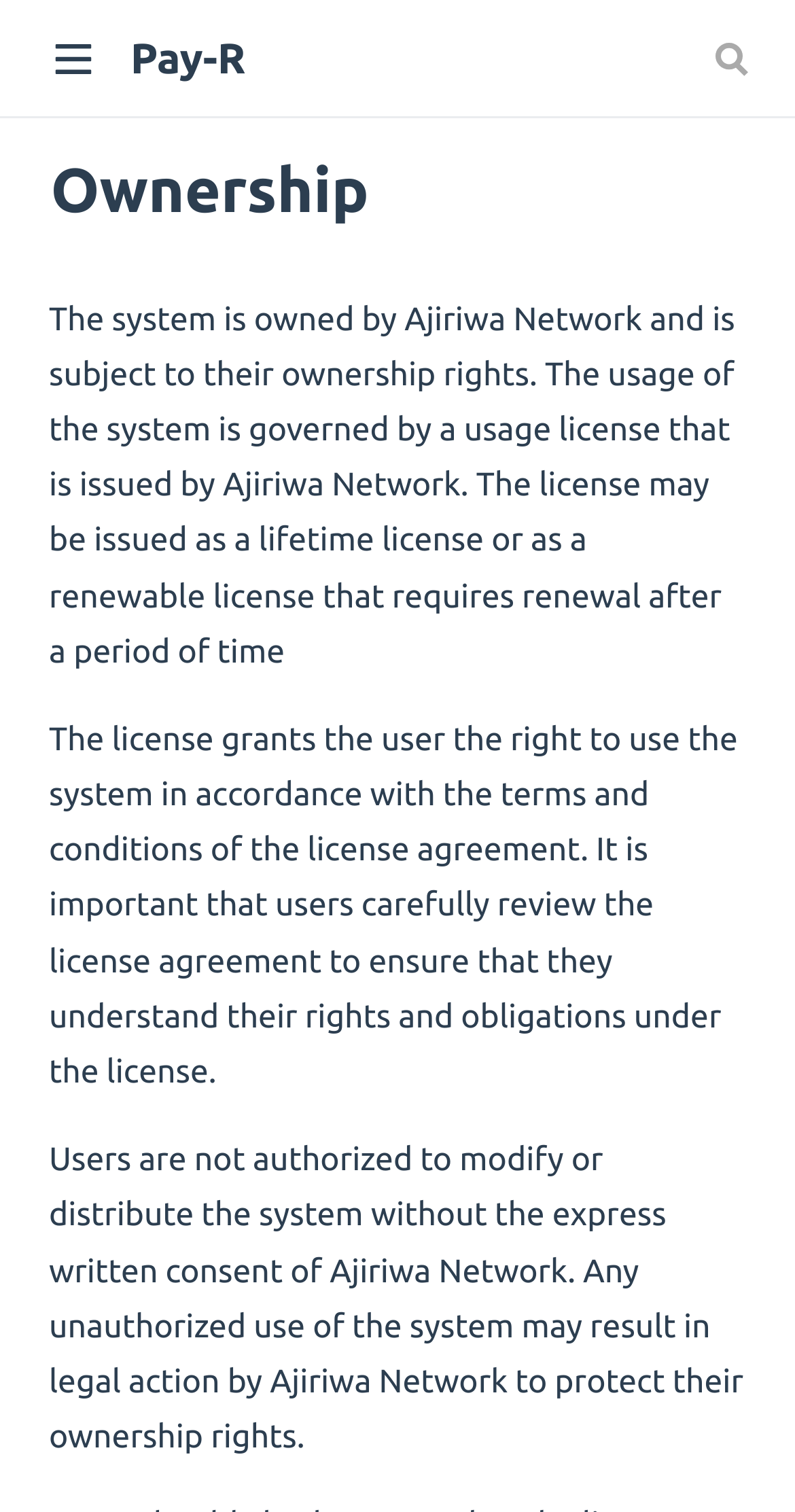Determine the bounding box coordinates for the HTML element described here: "Pay-R".

[0.164, 0.015, 0.309, 0.067]